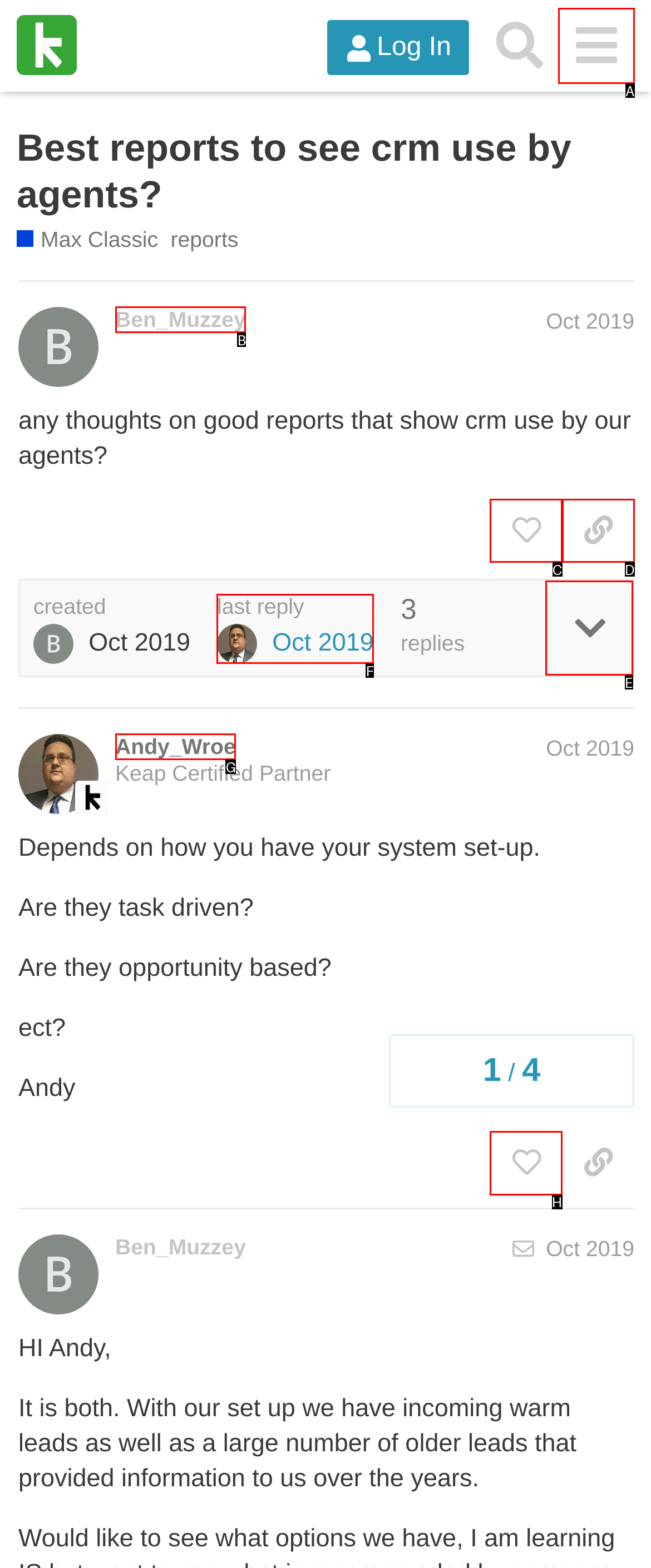From the choices provided, which HTML element best fits the description: last reply Oct 2019? Answer with the appropriate letter.

F